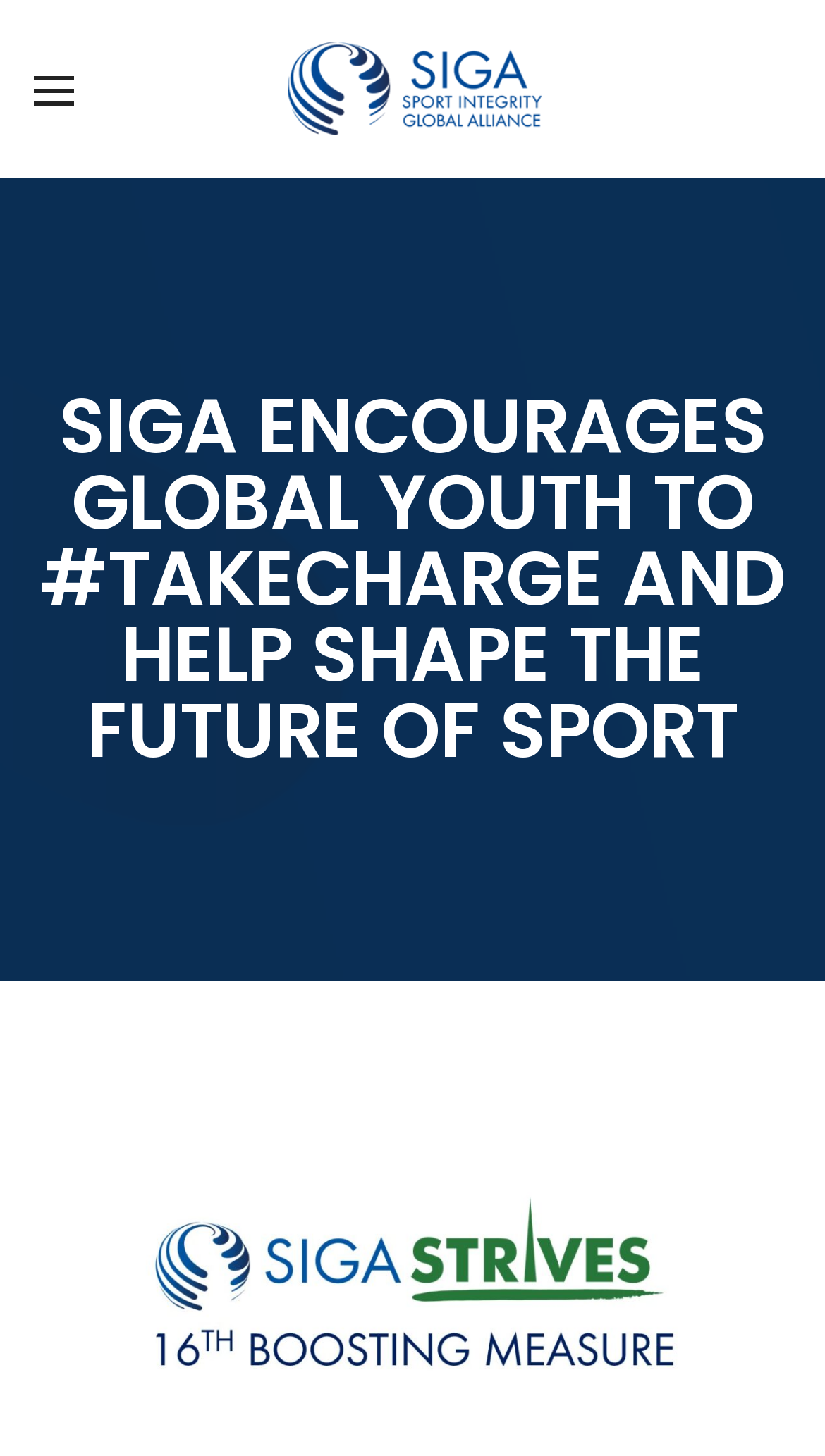What is the name of the organization?
Based on the screenshot, answer the question with a single word or phrase.

Sport Integrity Global Alliance